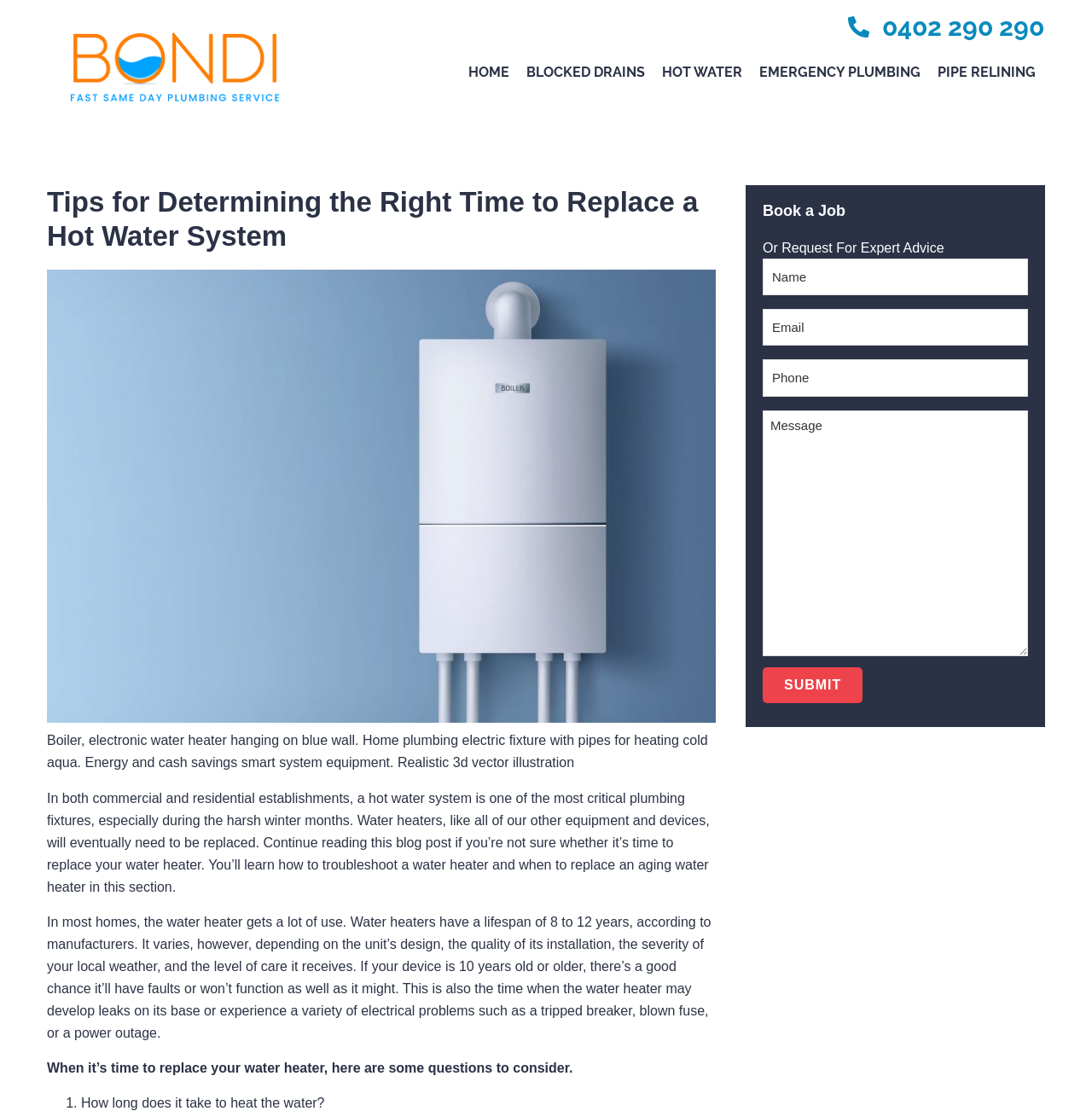Determine the bounding box coordinates in the format (top-left x, top-left y, bottom-right x, bottom-right y). Ensure all values are floating point numbers between 0 and 1. Identify the bounding box of the UI element described by: HOME

[0.421, 0.047, 0.474, 0.083]